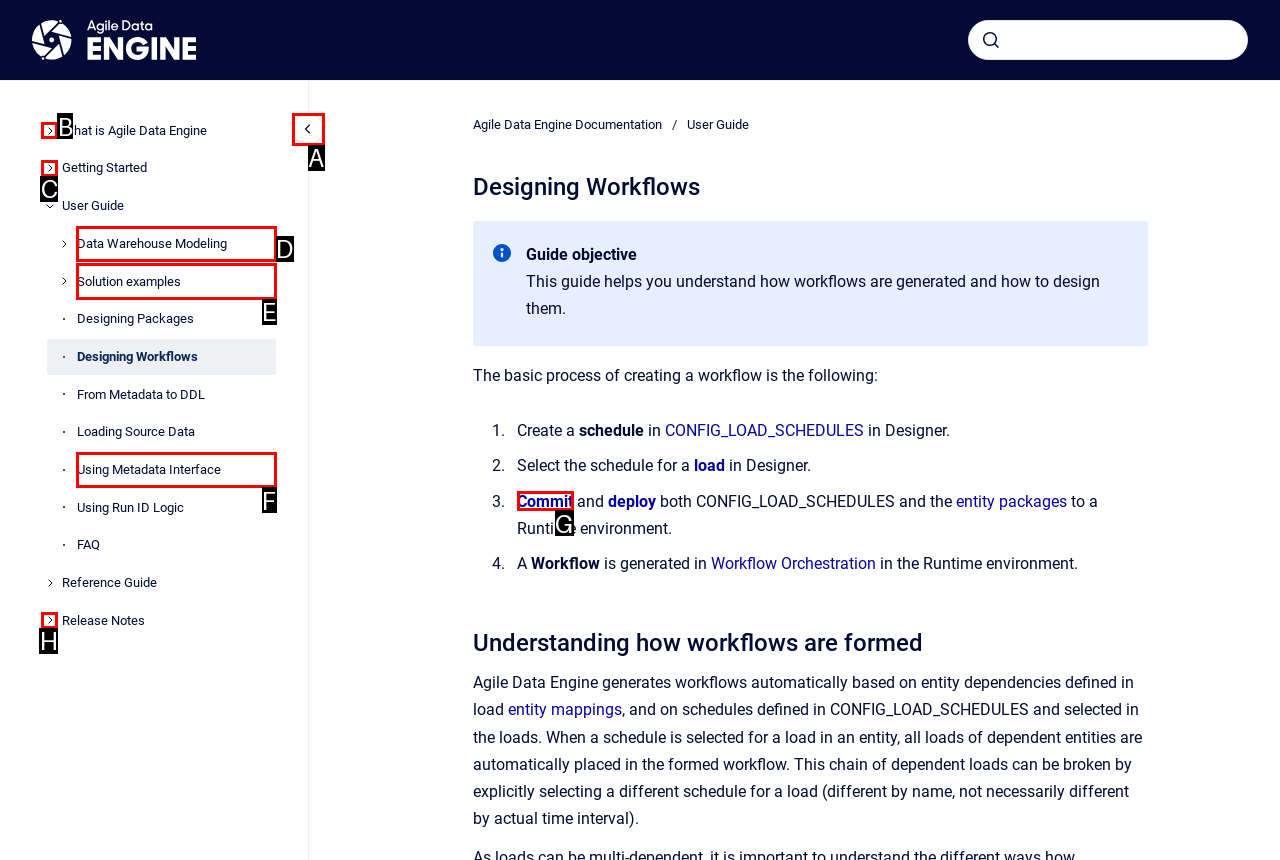Show which HTML element I need to click to perform this task: learn about Data Warehouse Modeling Answer with the letter of the correct choice.

D